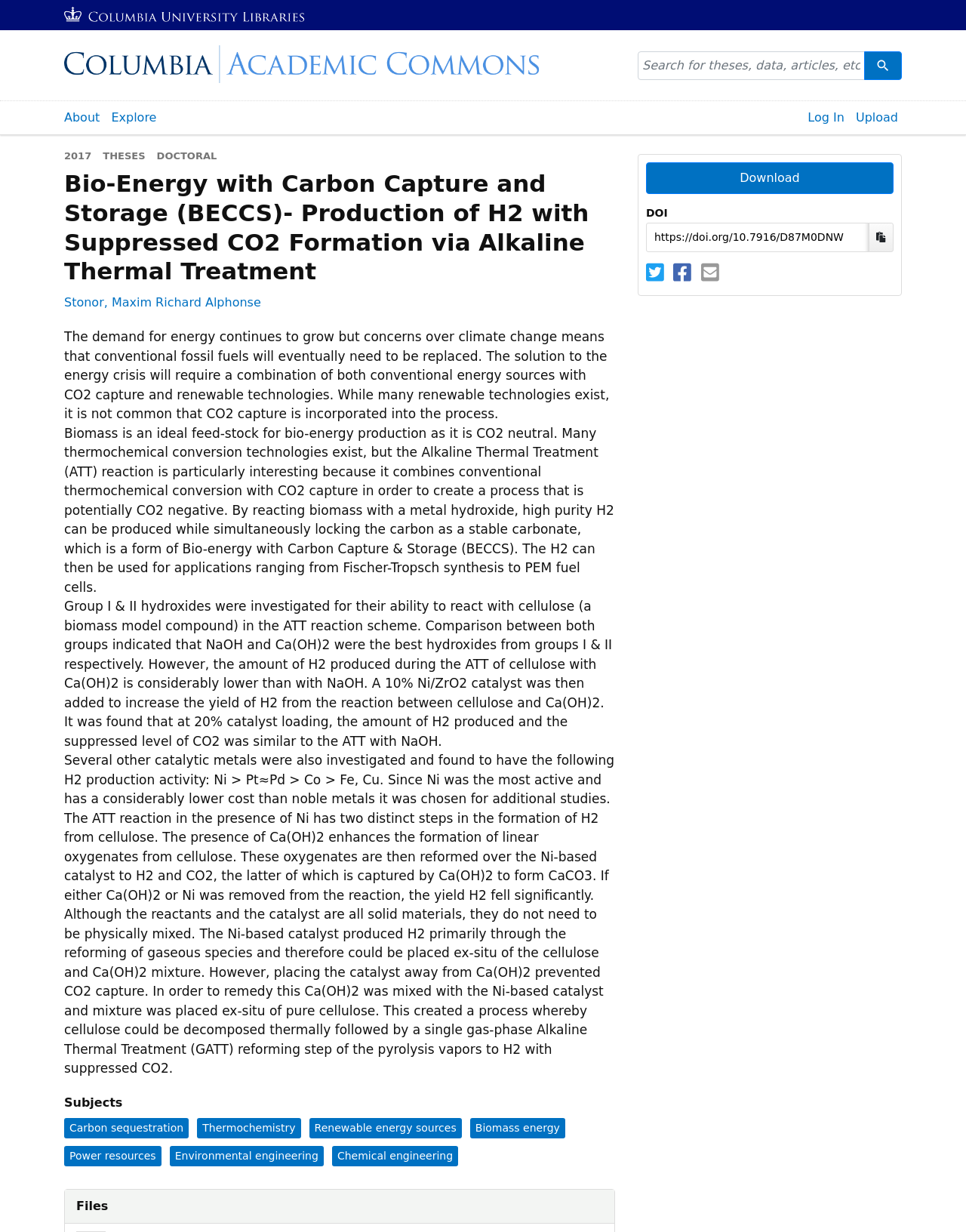What is the research topic about?
Please provide a comprehensive answer to the question based on the webpage screenshot.

I found the research topic by reading the main heading of the webpage which mentions 'Bio-Energy with Carbon Capture and Storage (BECCS)' and also by looking at the static text elements that describe the research topic in detail.